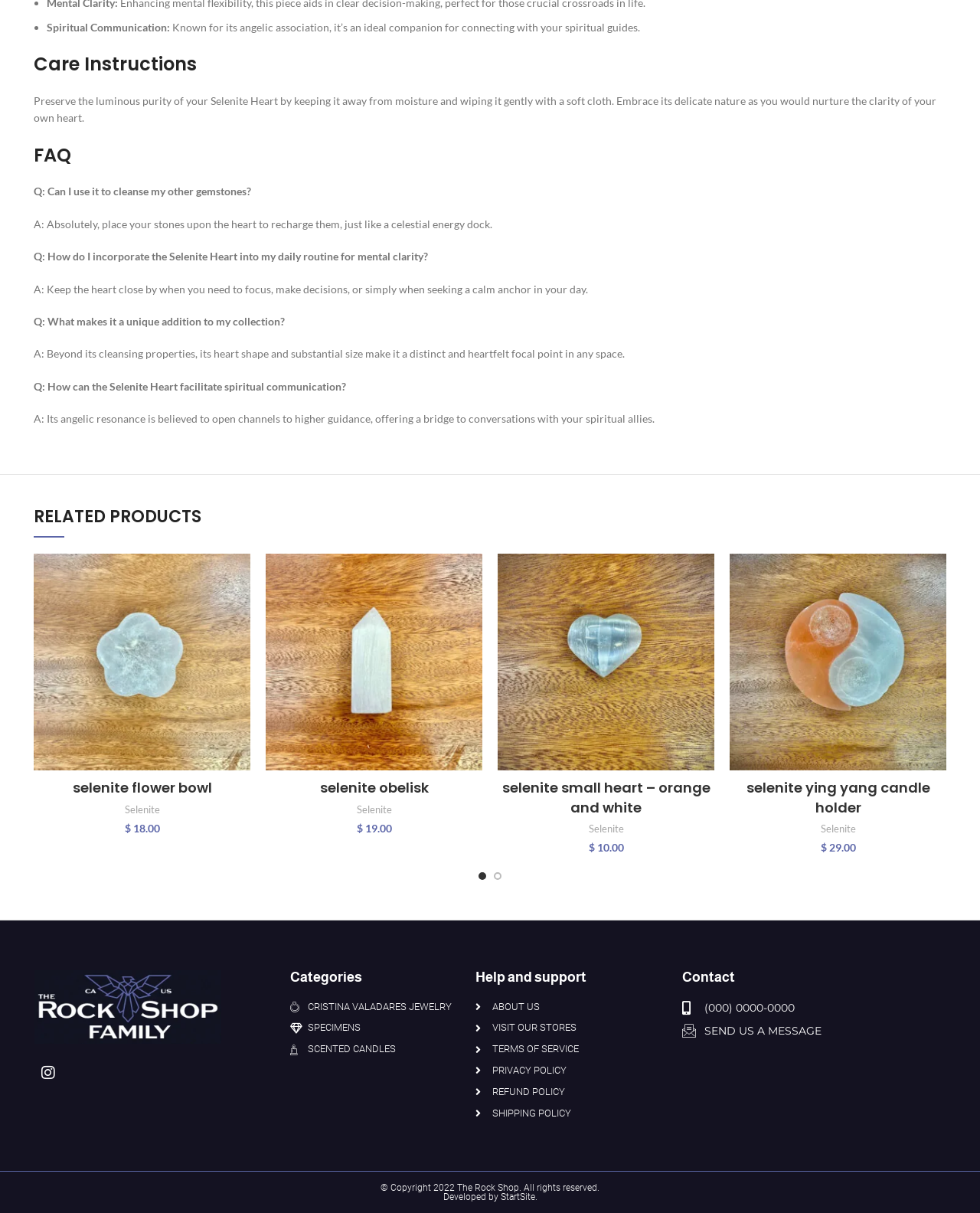Please identify the bounding box coordinates of the area that needs to be clicked to follow this instruction: "Add Selenite Small Heart - Orange and White to wishlist".

[0.698, 0.463, 0.737, 0.491]